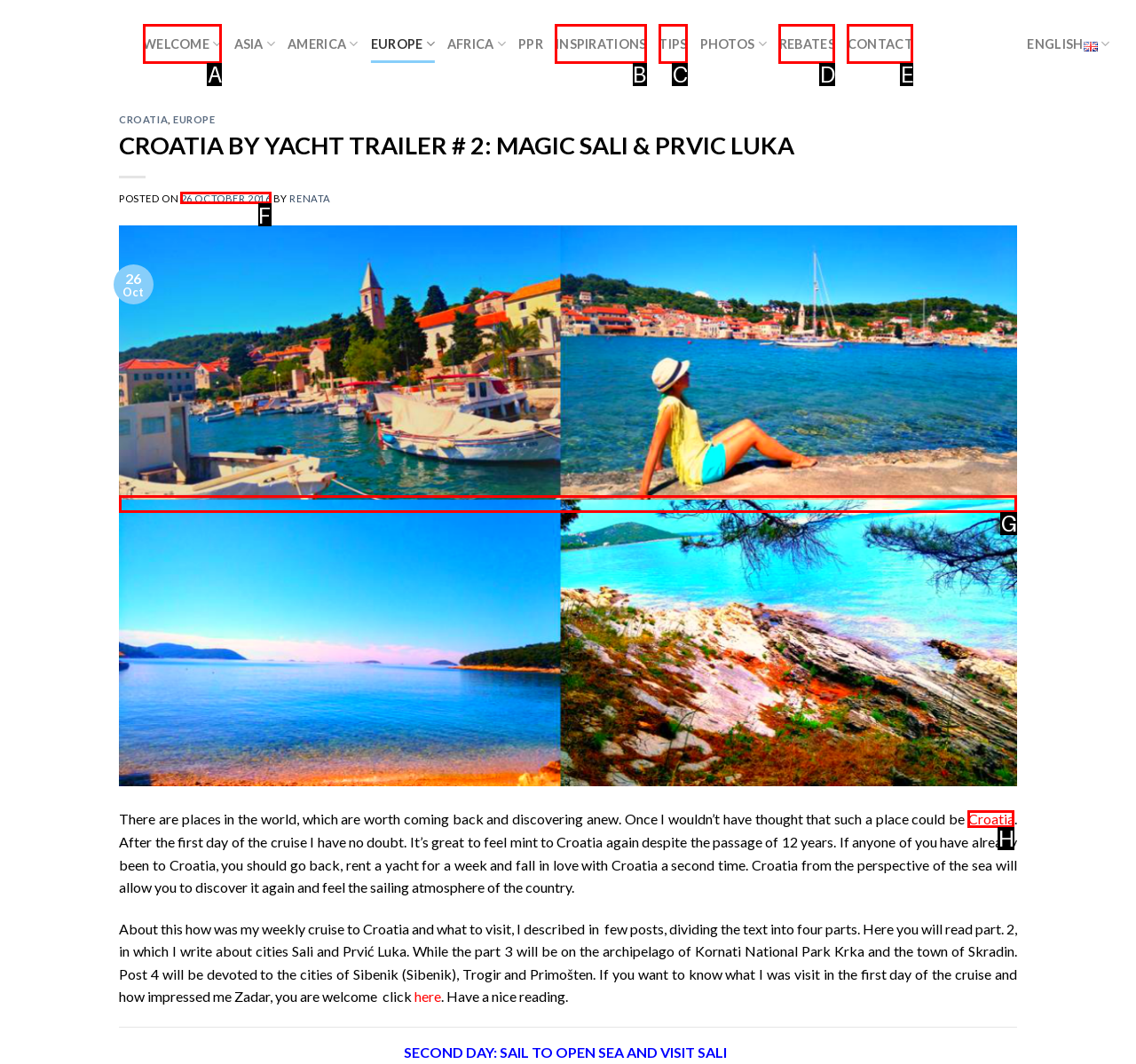From the given choices, indicate the option that best matches: 26 October 20165 June 2020
State the letter of the chosen option directly.

F